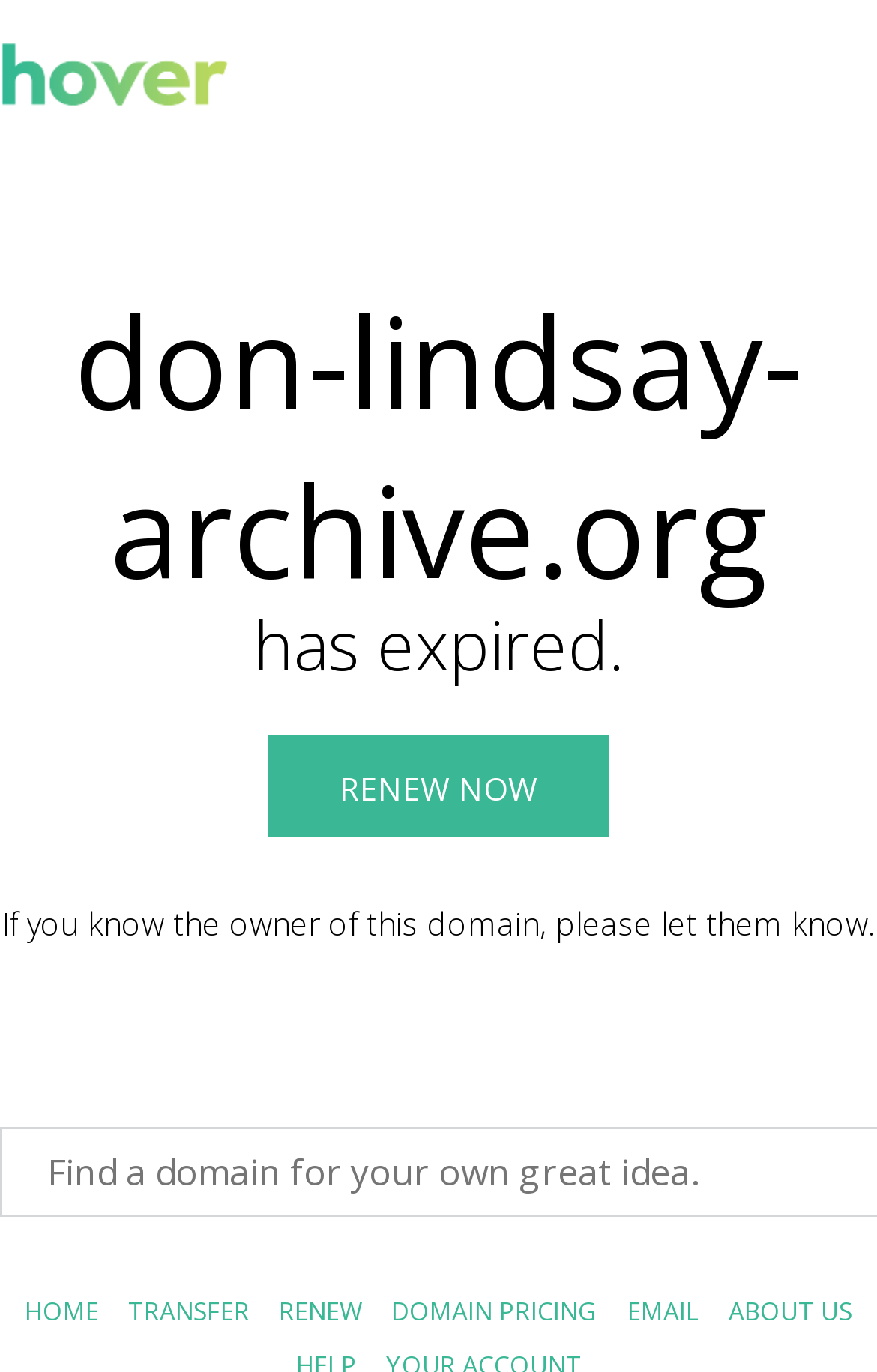Offer a meticulous description of the webpage's structure and content.

The webpage appears to be a domain expiration notice page. At the top, there is a small image and a link, both aligned to the left. Below them, there are two headings, one stating the domain name "don-lindsay-archive.org" and the other indicating that it "has expired." 

A prominent call-to-action button "RENEW NOW" is placed in the middle of the page, slightly to the right of the center. Below this button, there is a paragraph of text that advises the user to inform the domain owner about the expiration.

At the bottom of the page, there is a navigation menu with seven links: "HOME", "TRANSFER", "RENEW", "DOMAIN PRICING", "EMAIL", and "ABOUT US", all aligned horizontally and evenly spaced.